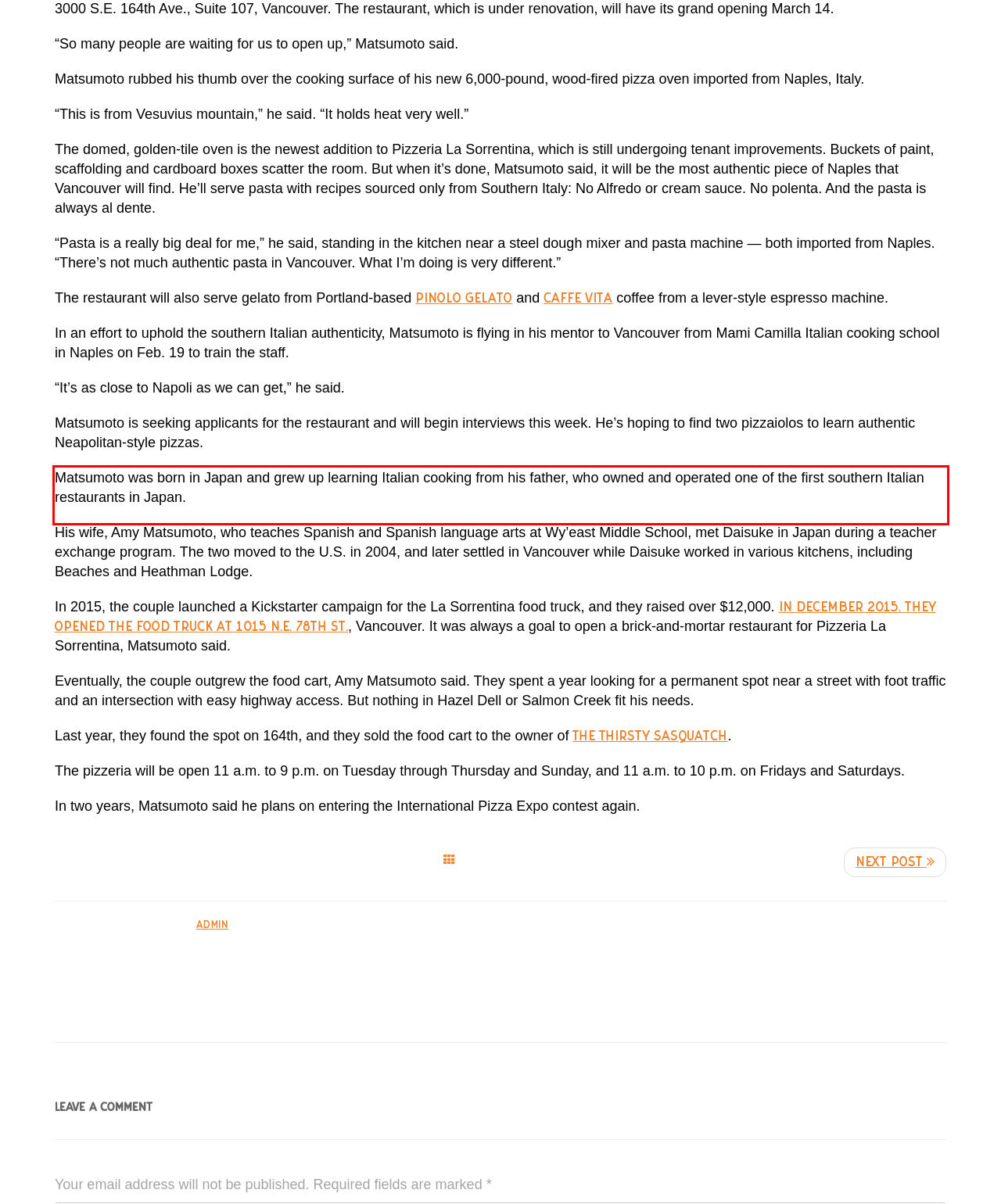Within the provided webpage screenshot, find the red rectangle bounding box and perform OCR to obtain the text content.

Matsumoto was born in Japan and grew up learning Italian cooking from his father, who owned and operated one of the first southern Italian restaurants in Japan.